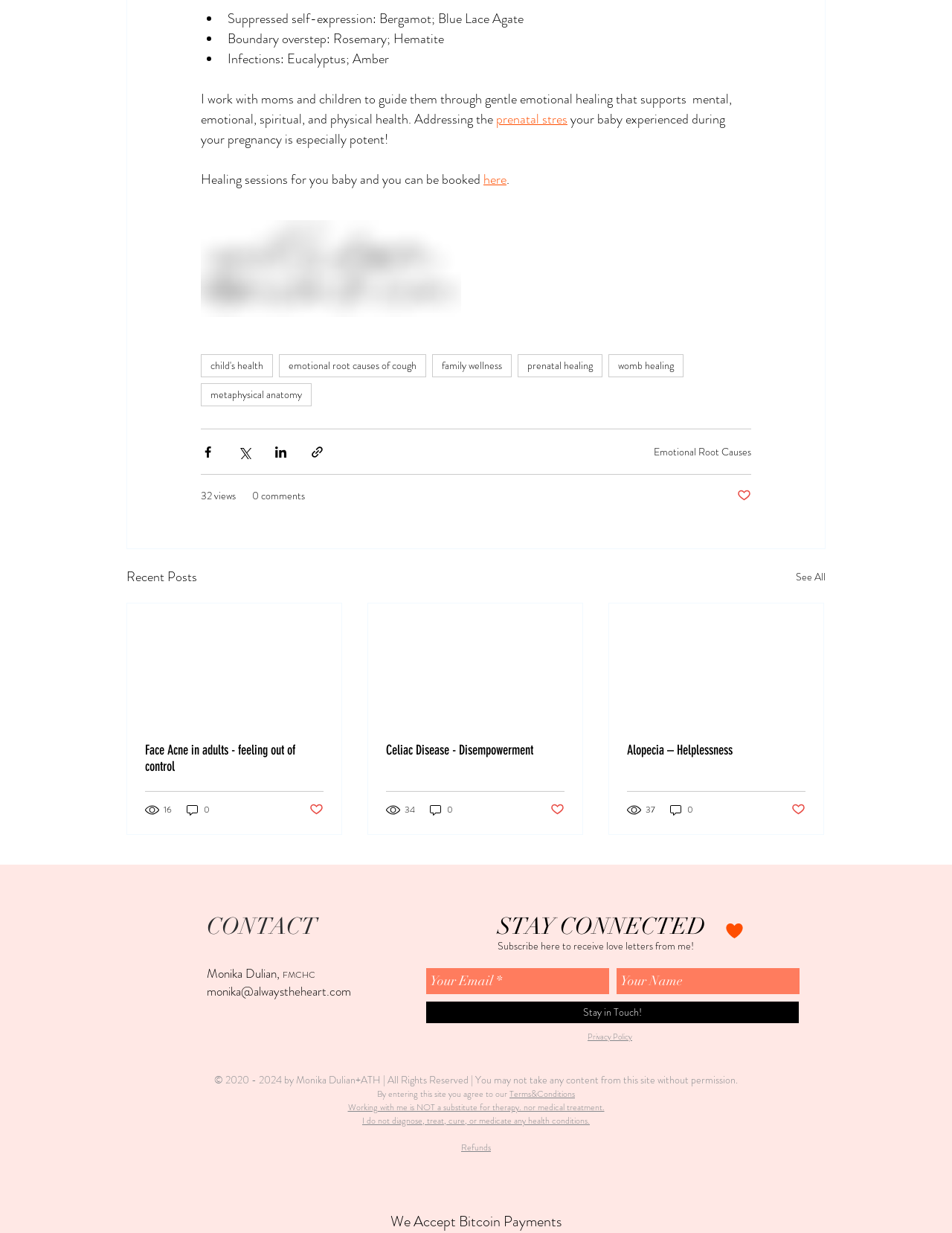Please identify the bounding box coordinates of the region to click in order to complete the given instruction: "Subscribe to receive love letters from Monika". The coordinates should be four float numbers between 0 and 1, i.e., [left, top, right, bottom].

[0.448, 0.785, 0.64, 0.806]